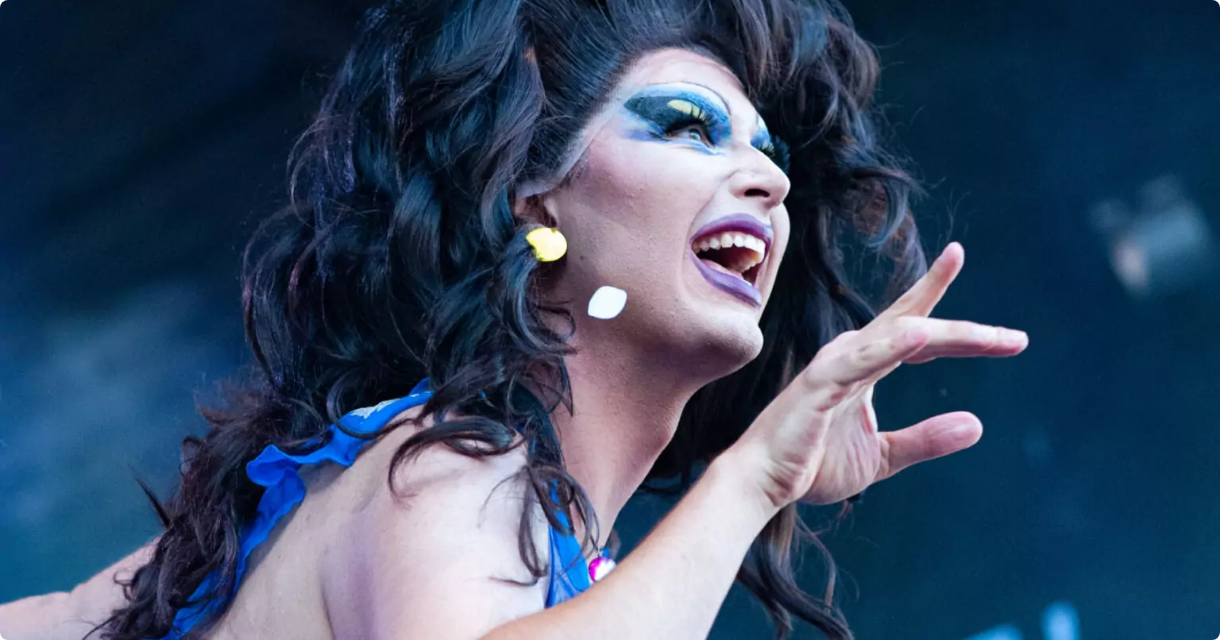Answer the question below using just one word or a short phrase: 
What is the color of the performer's outfit?

Blue